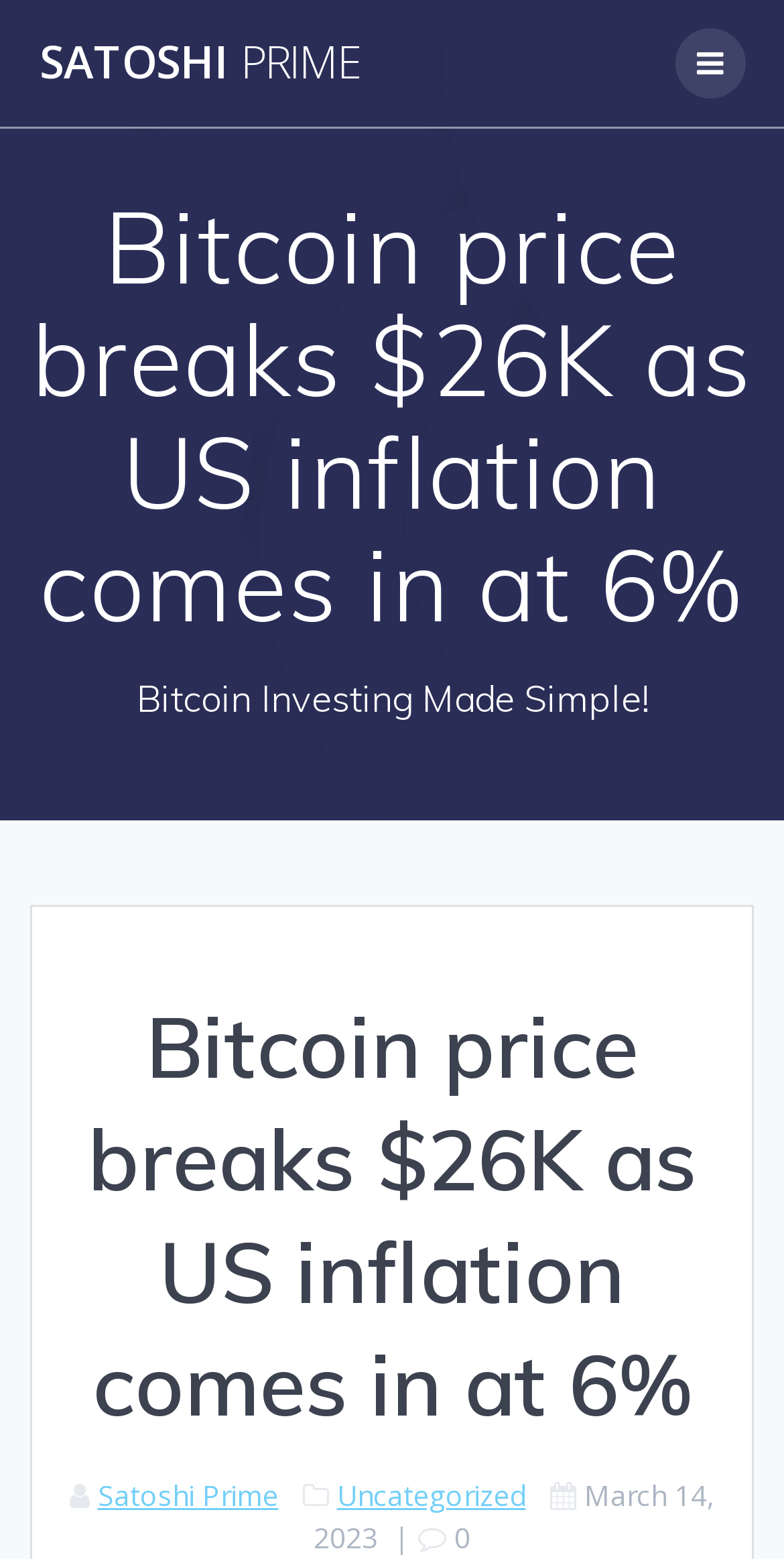Provide the bounding box coordinates for the UI element described in this sentence: "Uncategorized". The coordinates should be four float values between 0 and 1, i.e., [left, top, right, bottom].

[0.429, 0.947, 0.671, 0.972]